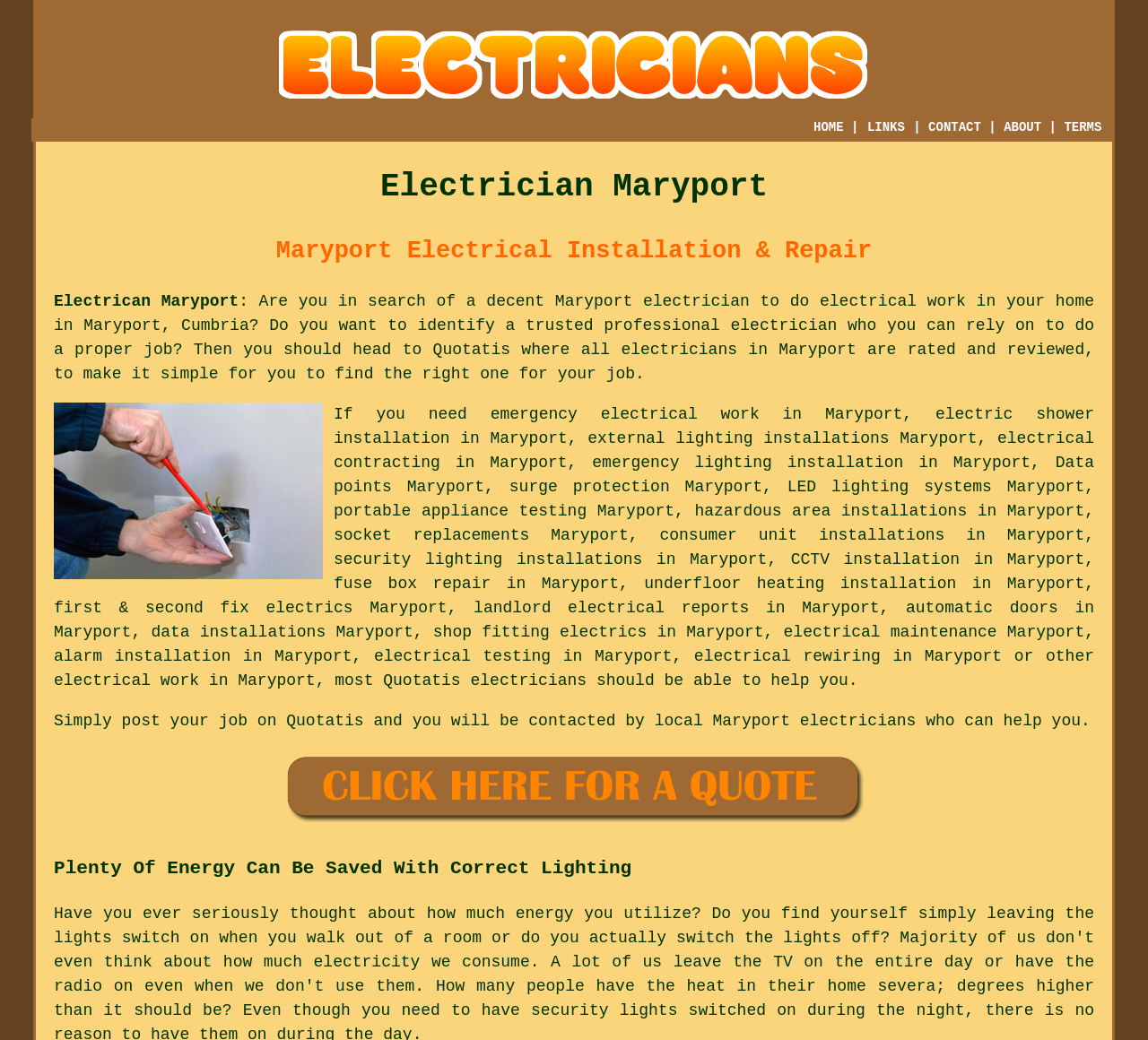Respond to the following query with just one word or a short phrase: 
How can users get in touch with local electricians?

By posting a job on Quotatis